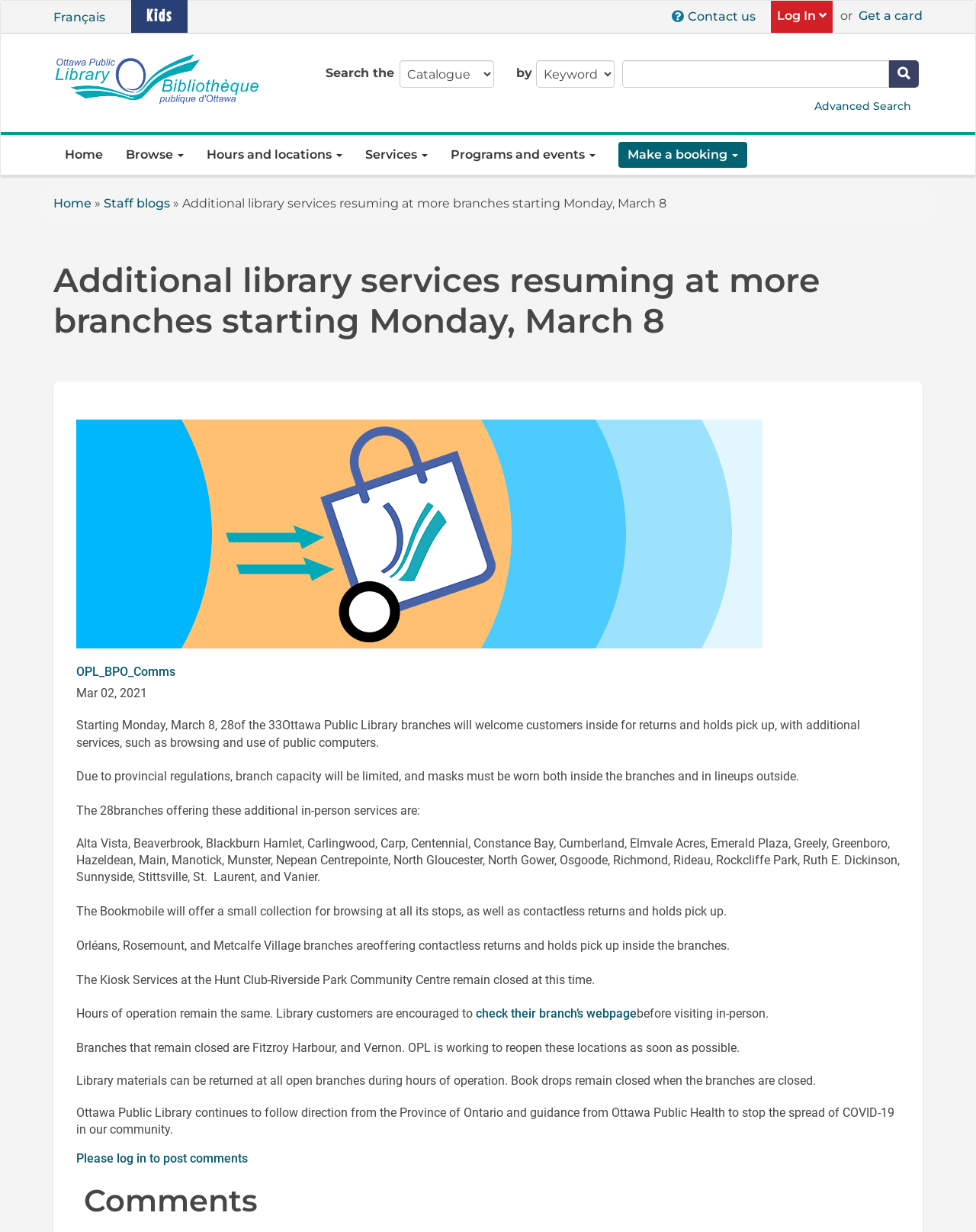Show the bounding box coordinates of the element that should be clicked to complete the task: "Get a library card".

[0.88, 0.007, 0.945, 0.019]